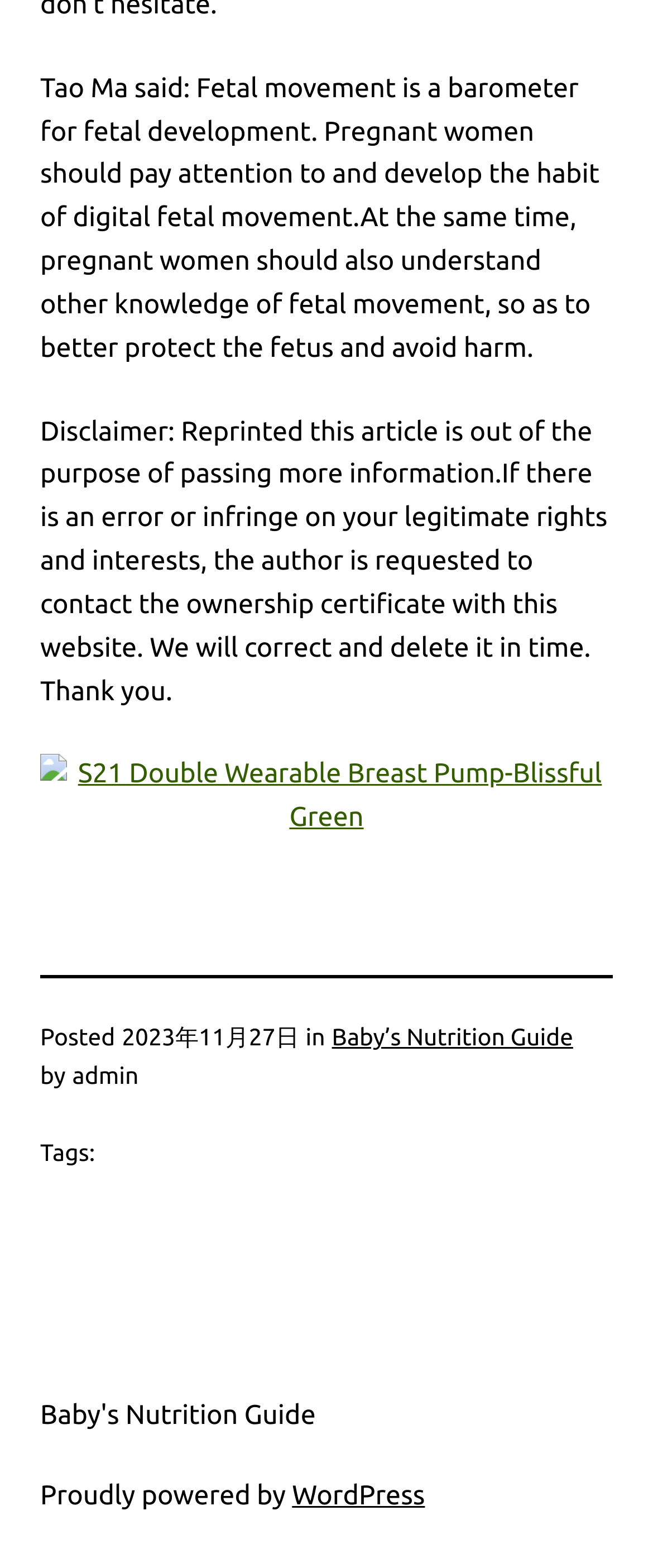Provide the bounding box coordinates in the format (top-left x, top-left y, bottom-right x, bottom-right y). All values are floating point numbers between 0 and 1. Determine the bounding box coordinate of the UI element described as: Baby’s Nutrition Guide

[0.508, 0.653, 0.878, 0.67]